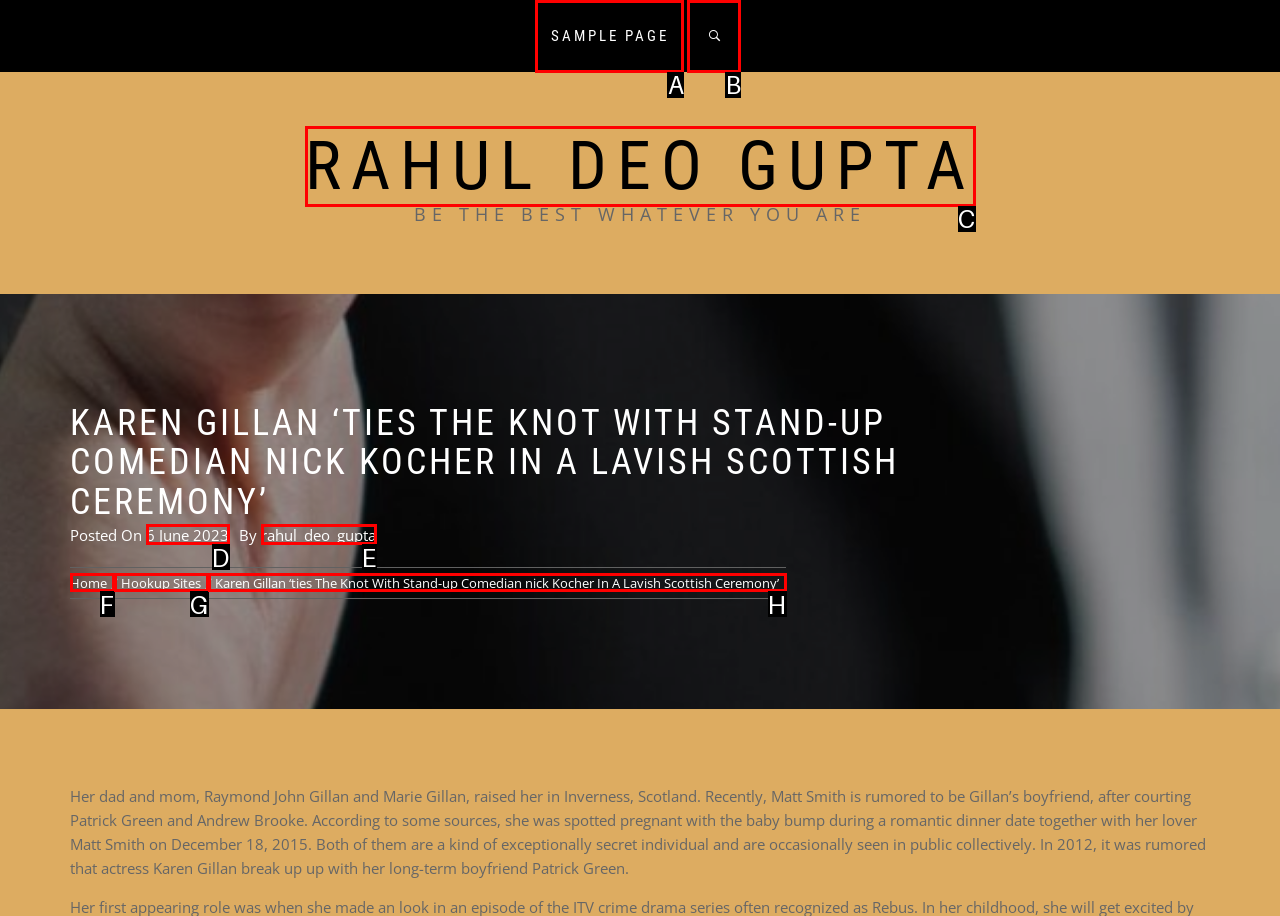Which option is described as follows: Sample Page
Answer with the letter of the matching option directly.

A